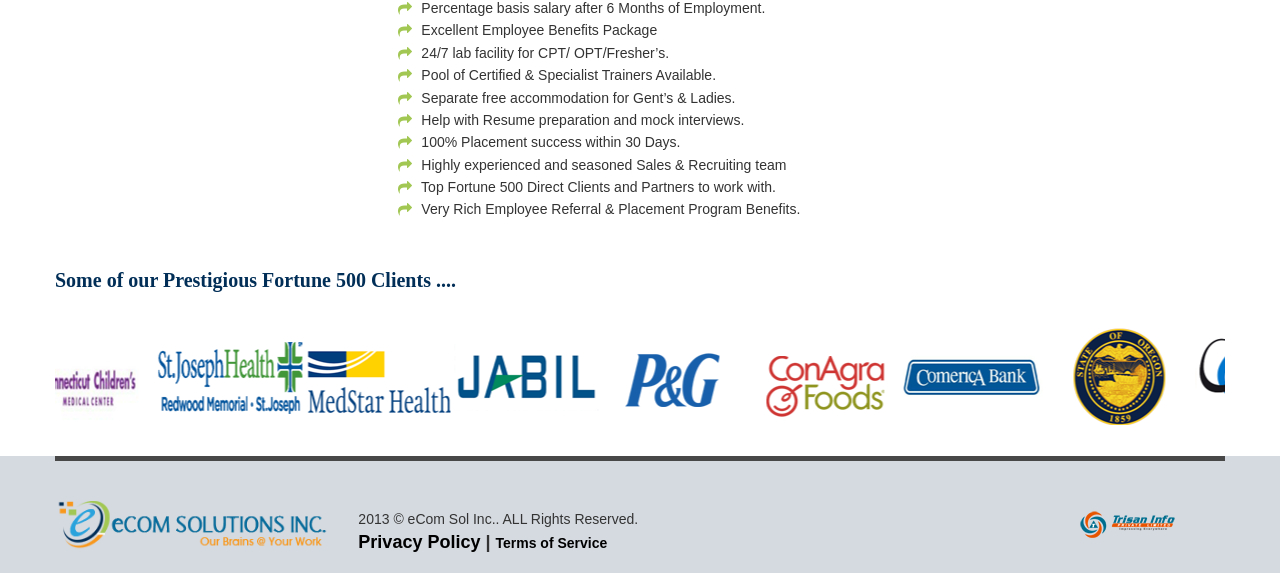How many clients are displayed on the webpage?
Use the image to give a comprehensive and detailed response to the question.

The webpage displays 9 client logos, each with a link and an image. These clients are likely to be prestigious Fortune 500 clients, as mentioned in the heading 'Some of our Prestigious Fortune 500 Clients....'